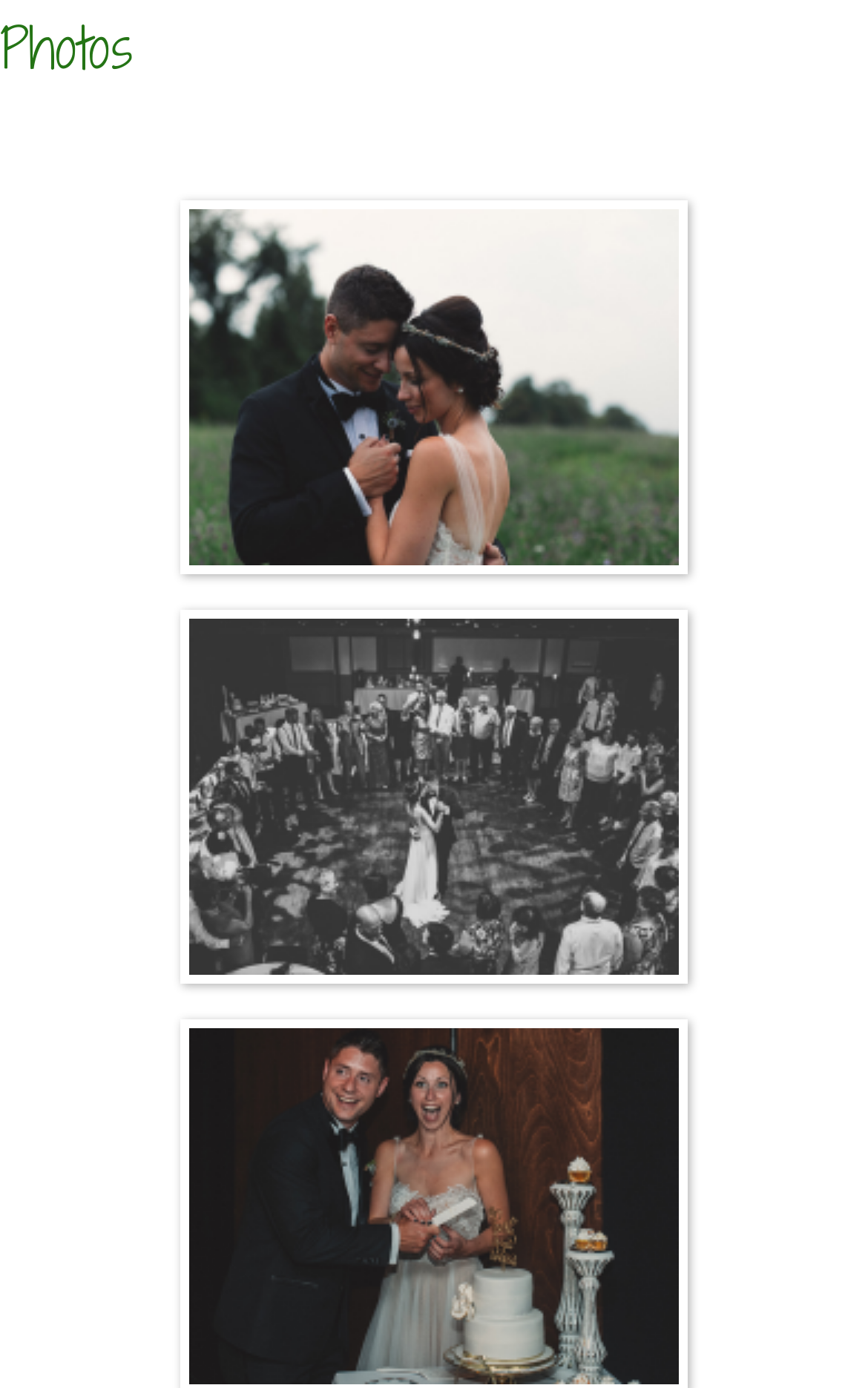Look at the image and give a detailed response to the following question: What is the purpose of the links on this webpage?

The purpose of the links on this webpage is to view photos, as each link has the text 'CLICK HERE' and is accompanied by an image, suggesting that clicking on the link will display more photos.